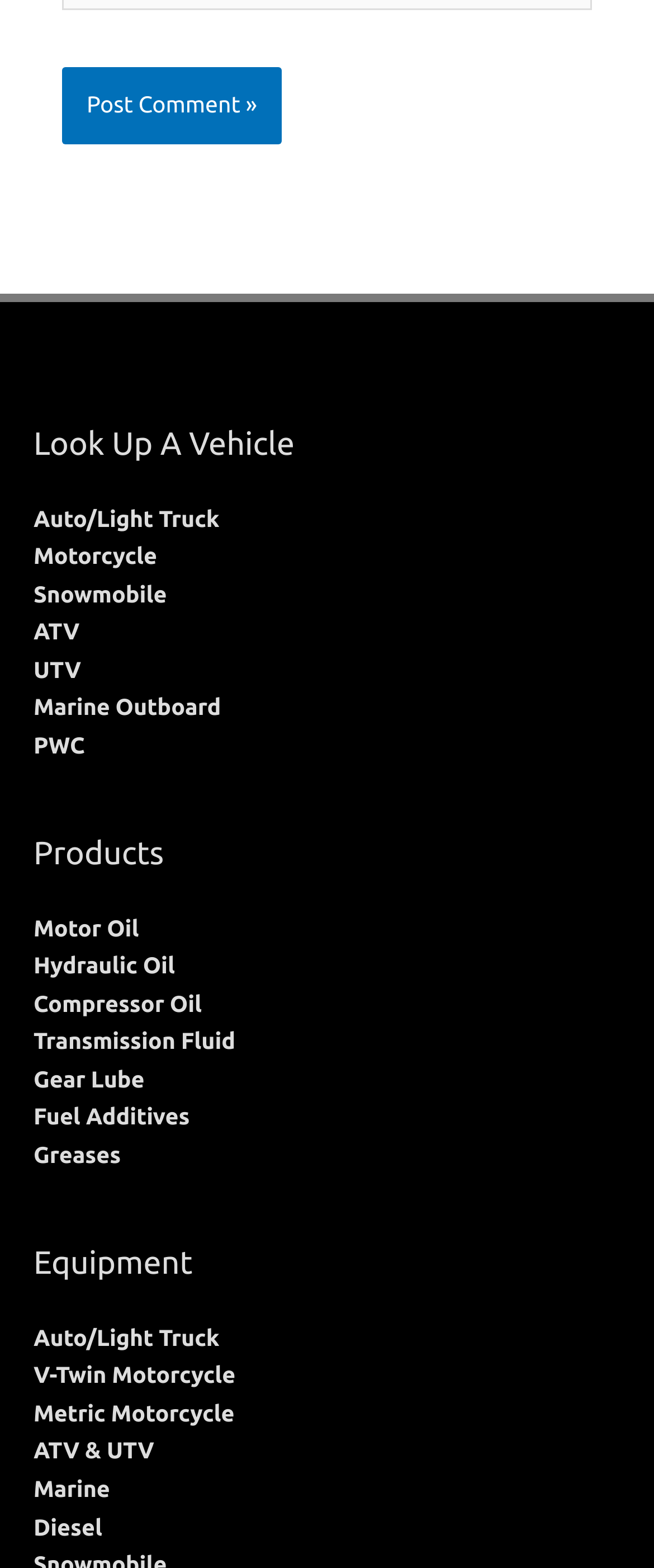How many links are there under 'Products'? Based on the screenshot, please respond with a single word or phrase.

9